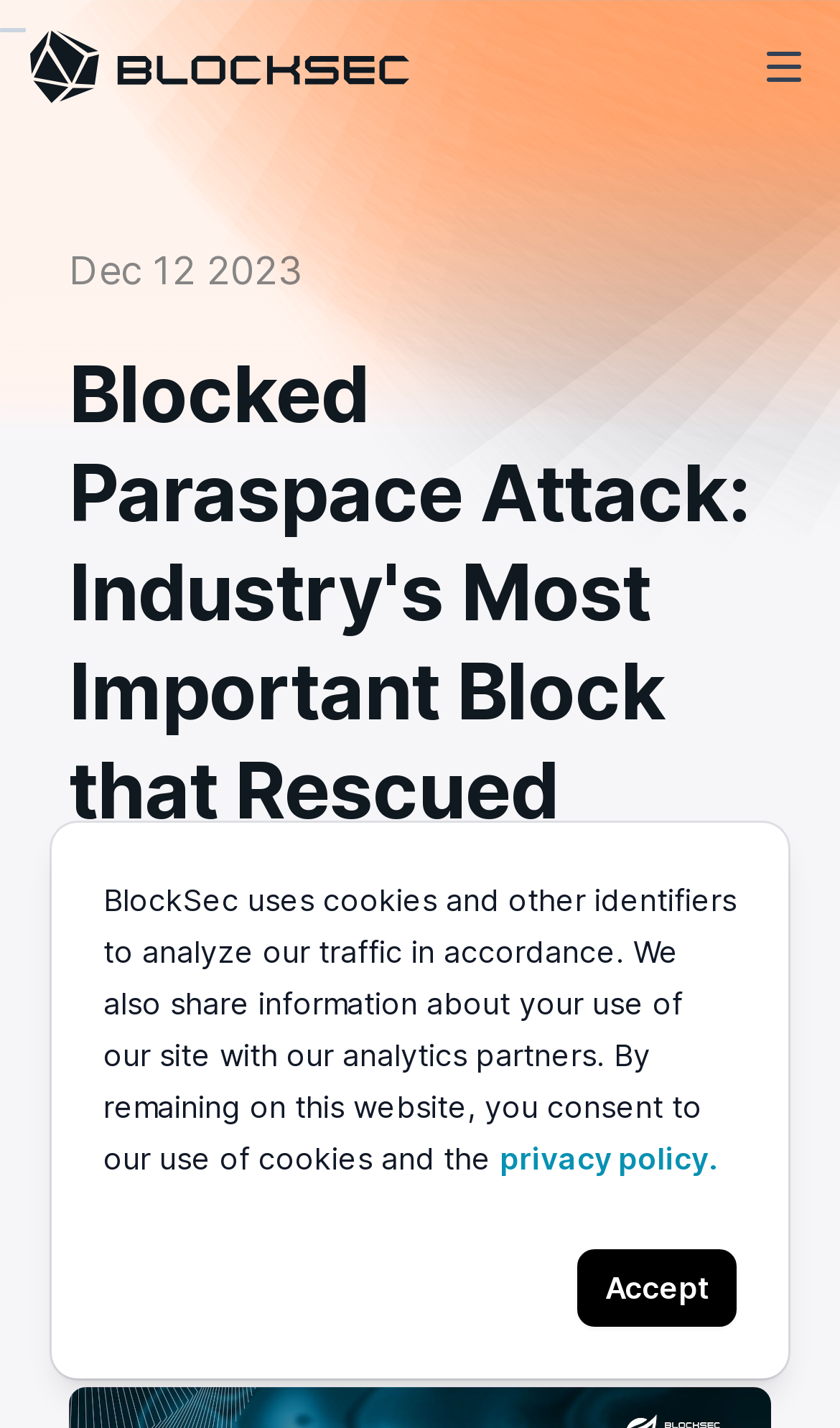What is the purpose of the button at the top right?
Please use the image to provide a one-word or short phrase answer.

Toggle Navigation